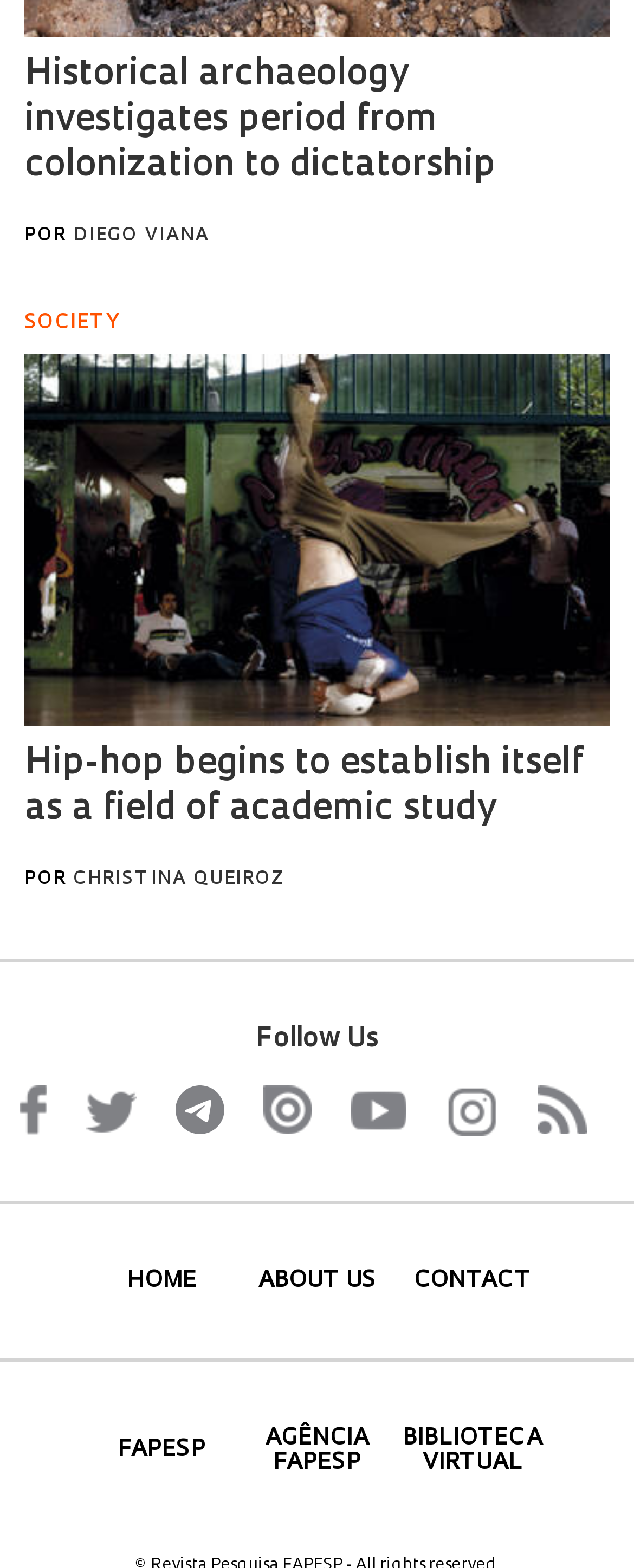Determine the coordinates of the bounding box that should be clicked to complete the instruction: "Share the article". The coordinates should be represented by four float numbers between 0 and 1: [left, top, right, bottom].

None